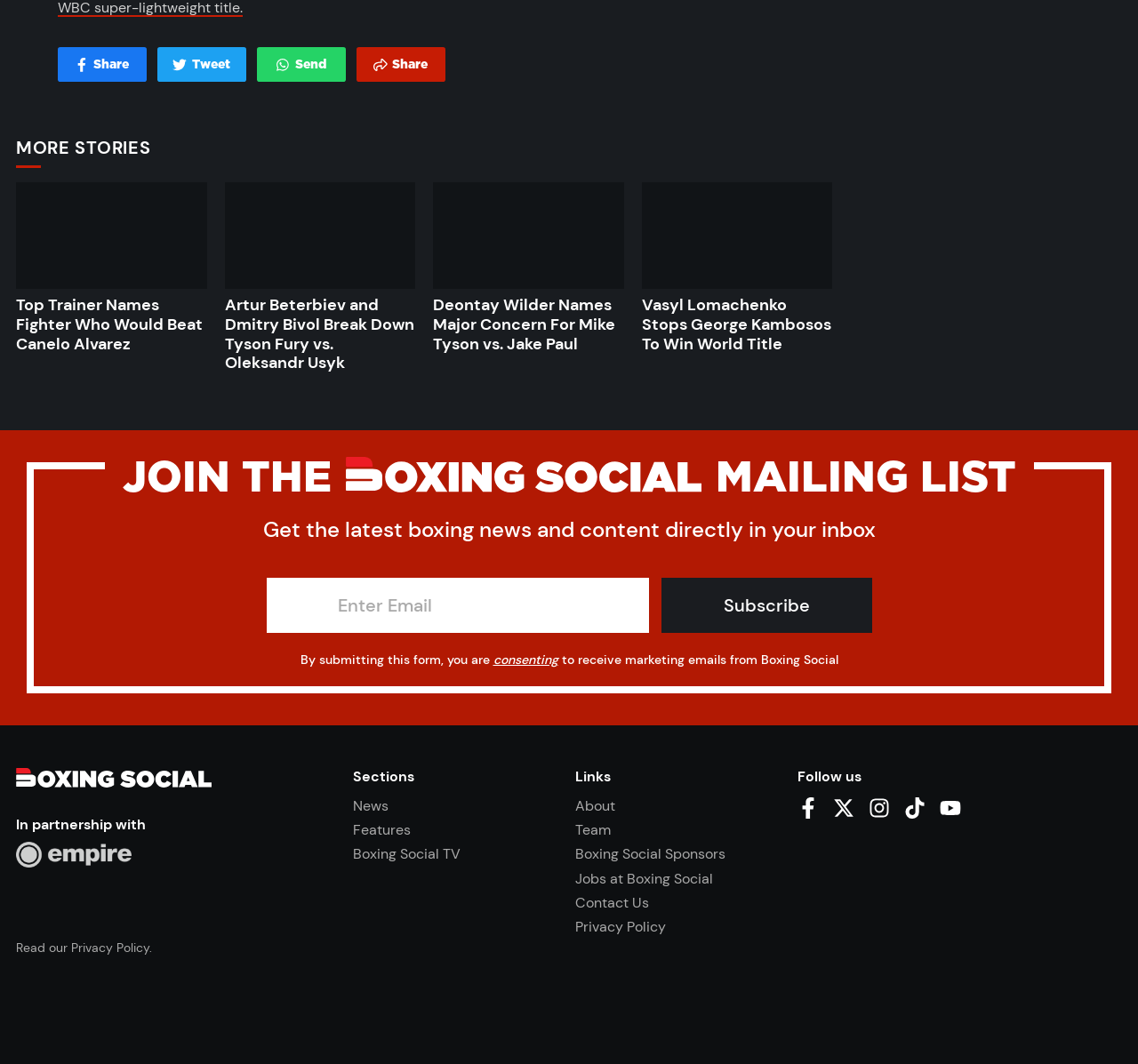Locate the bounding box coordinates of the area where you should click to accomplish the instruction: "Read more about Top Trainer Names Fighter Who Would Beat Canelo Alvarez".

[0.014, 0.277, 0.178, 0.333]